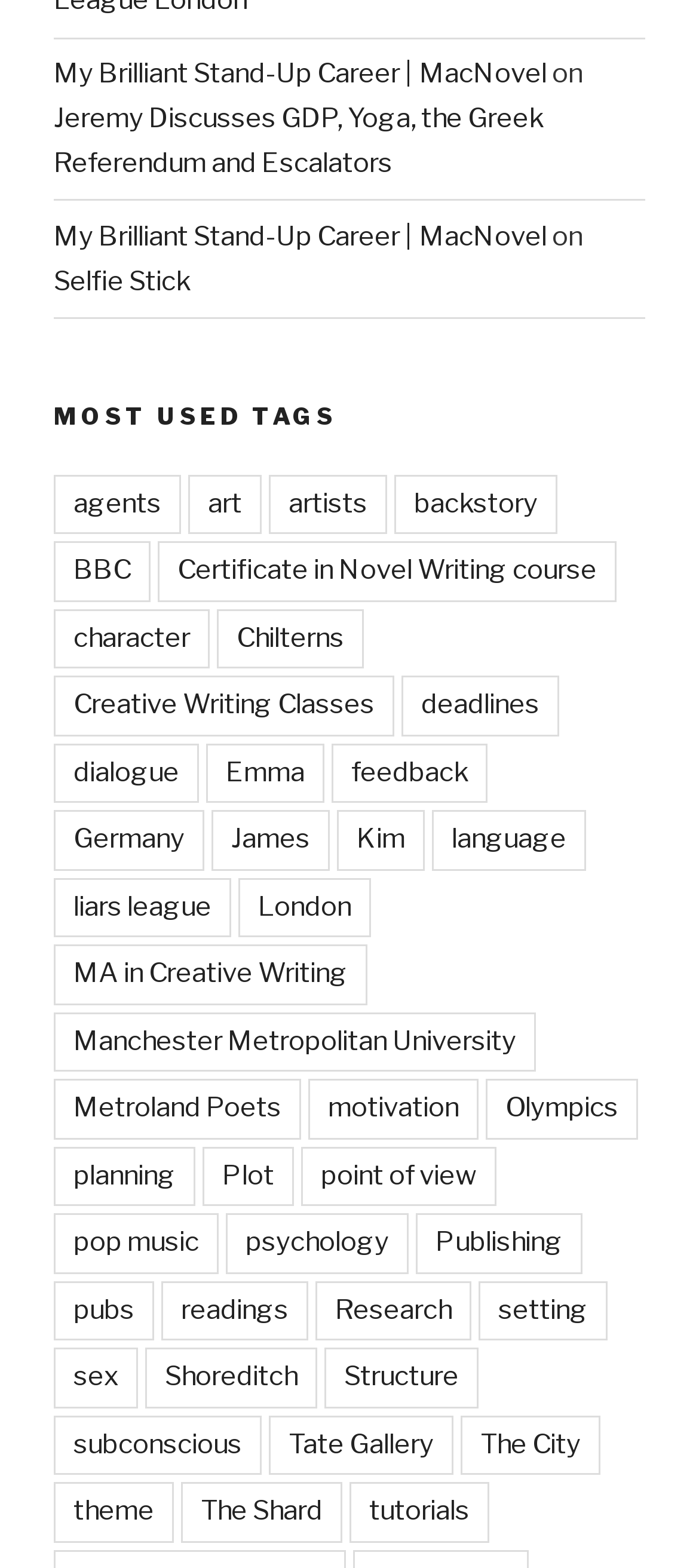Give a concise answer of one word or phrase to the question: 
What is the main topic of the webpage?

Writing and creativity